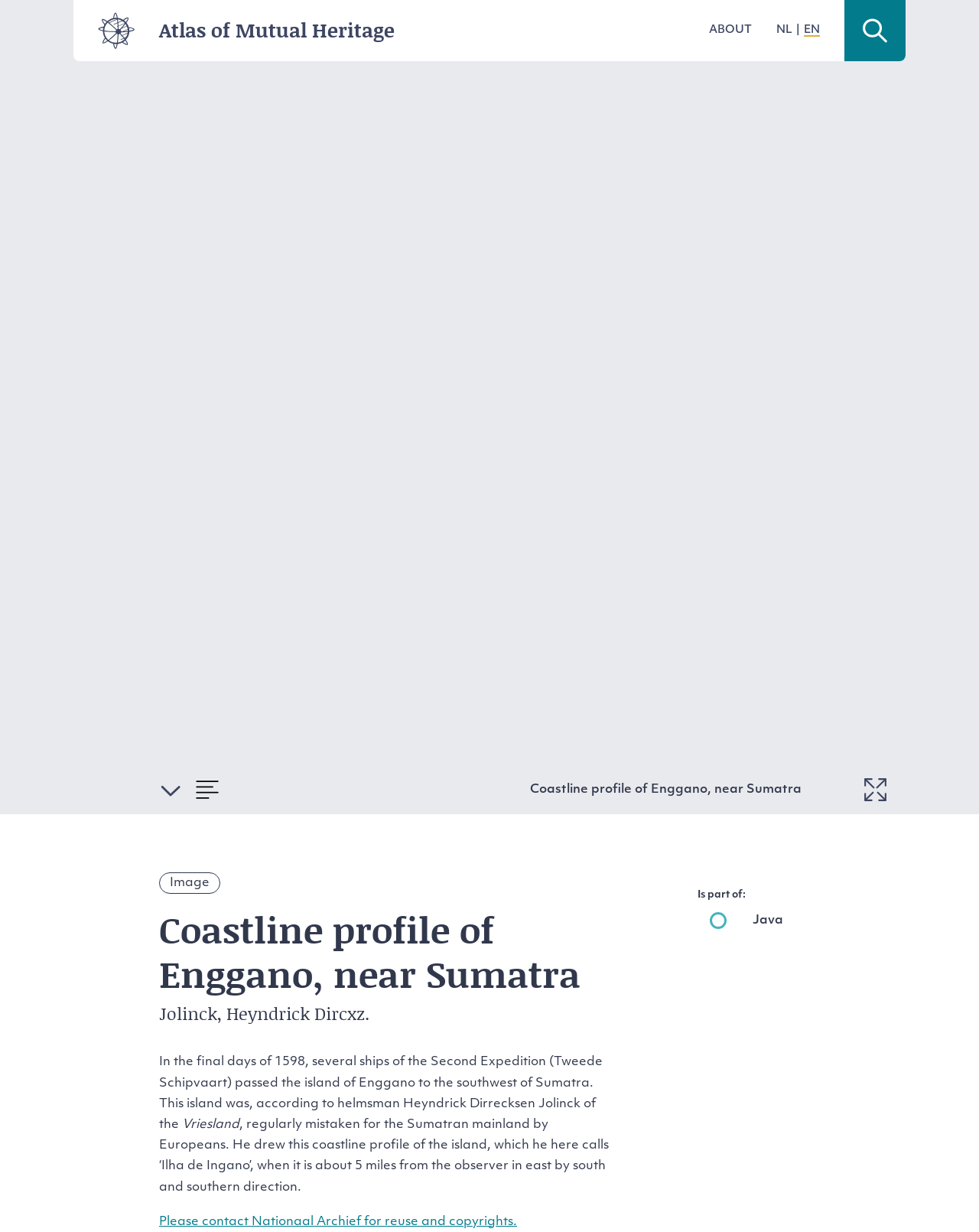Give a one-word or phrase response to the following question: What is the language of the link 'NL'?

Dutch